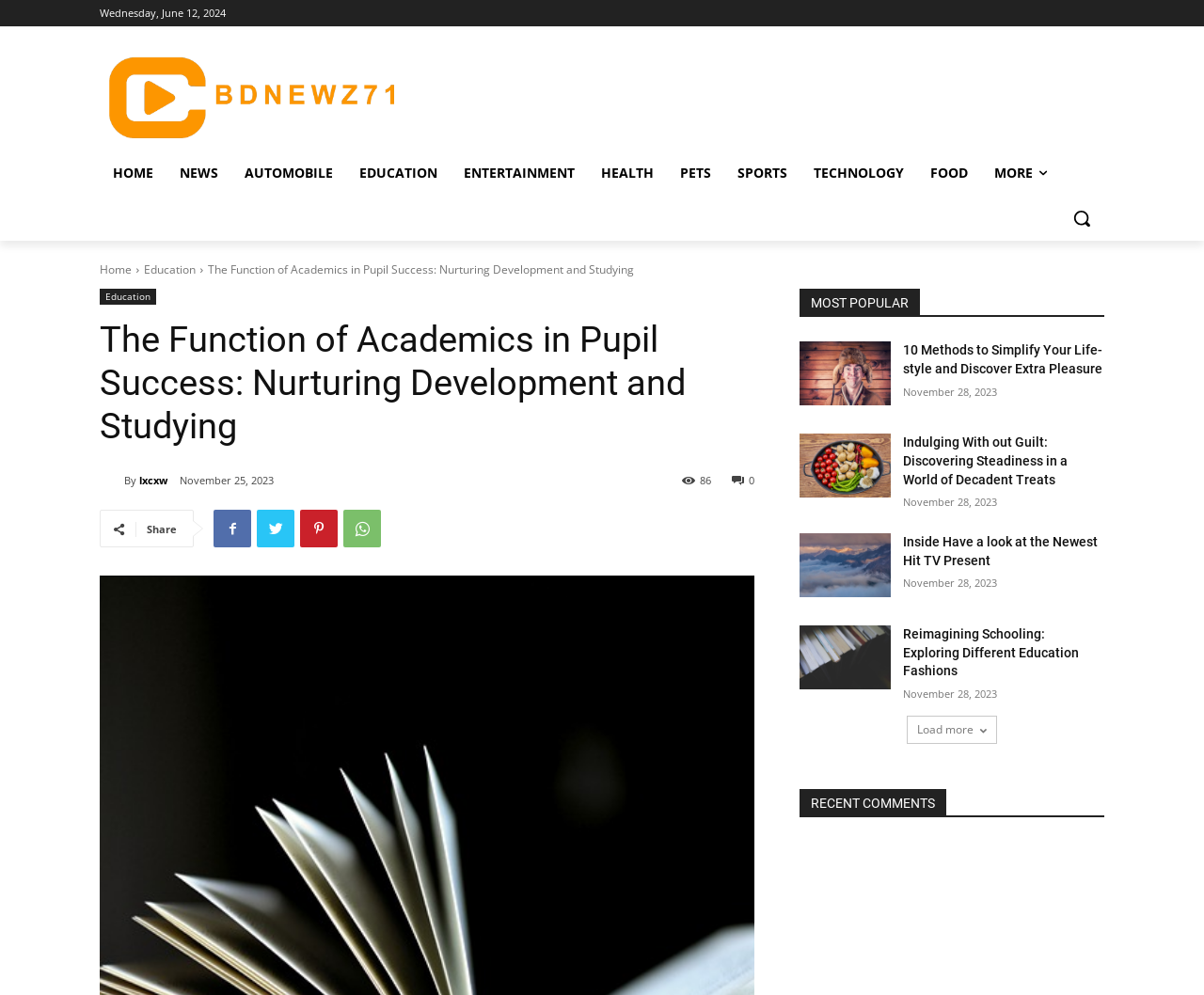How many comments are listed under 'RECENT COMMENTS'?
Please utilize the information in the image to give a detailed response to the question.

I looked under the 'RECENT COMMENTS' heading and did not find any comments listed.